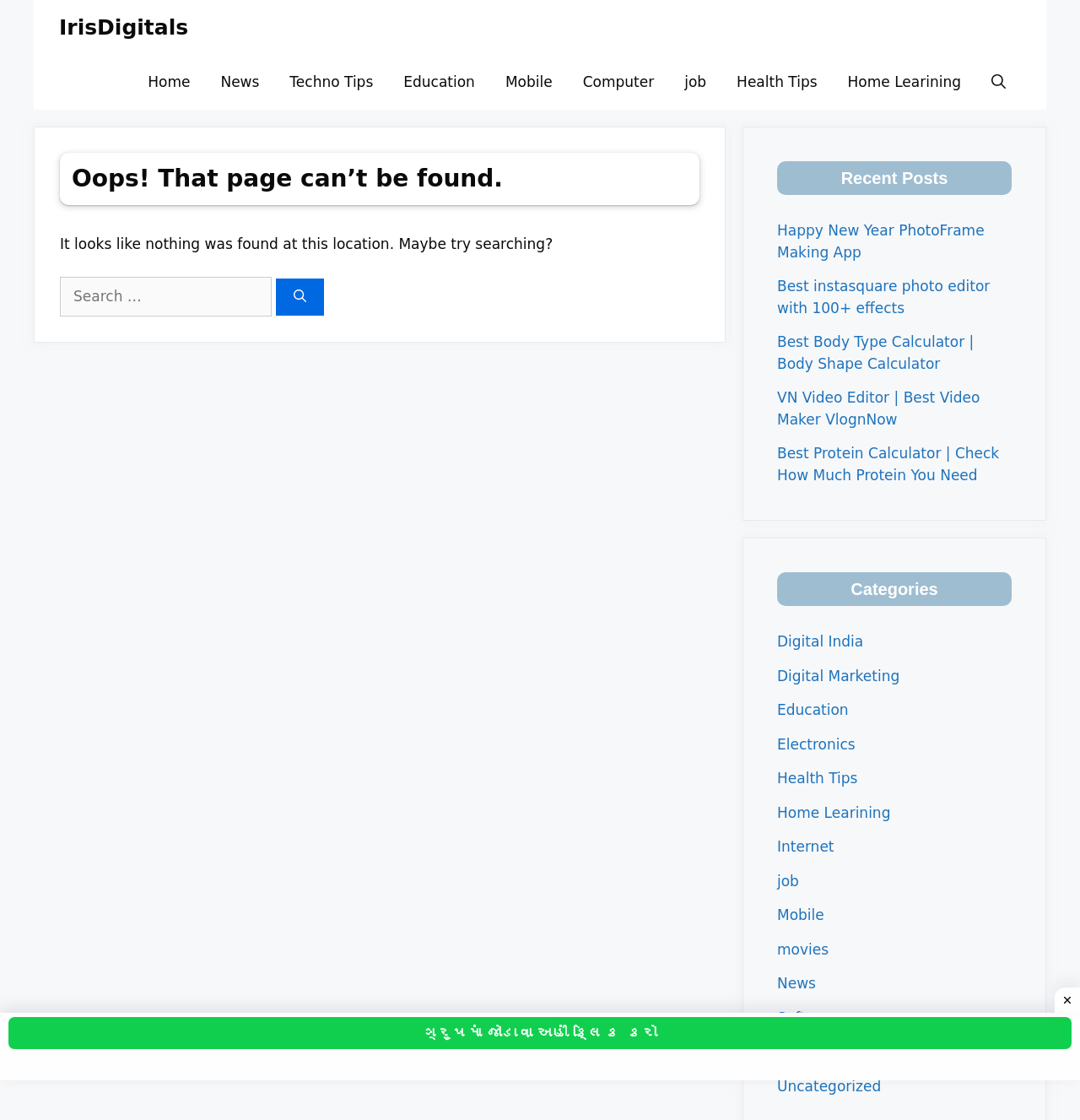Please answer the following question using a single word or phrase: 
What is the main error message on this page?

Oops! That page can’t be found.